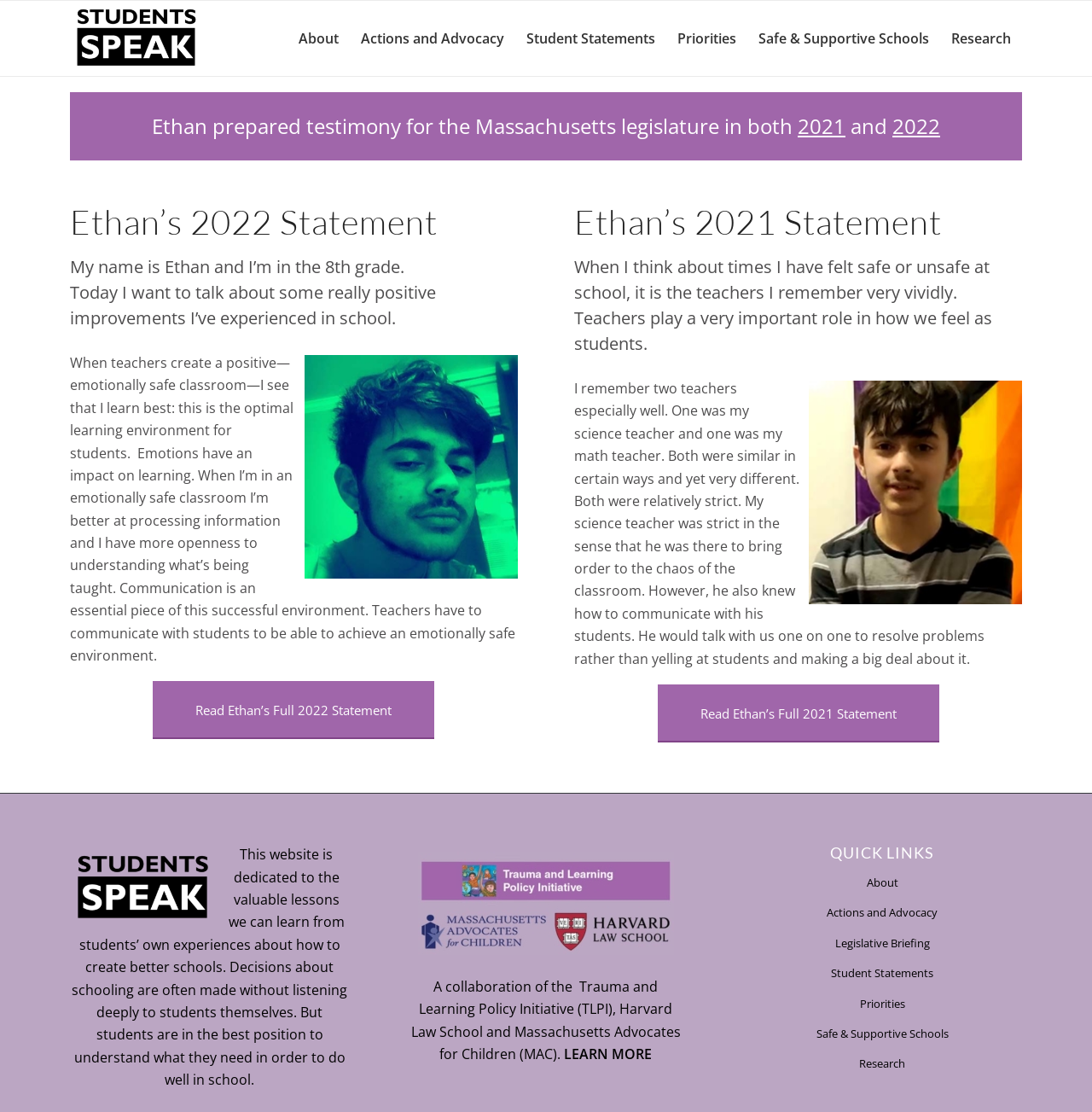What is the title of the section with links to other pages?
Kindly offer a detailed explanation using the data available in the image.

The section with links to other pages, such as 'About', 'Actions and Advocacy', and 'Student Statements', is titled 'QUICK LINKS'. This section is located at the bottom of the webpage.